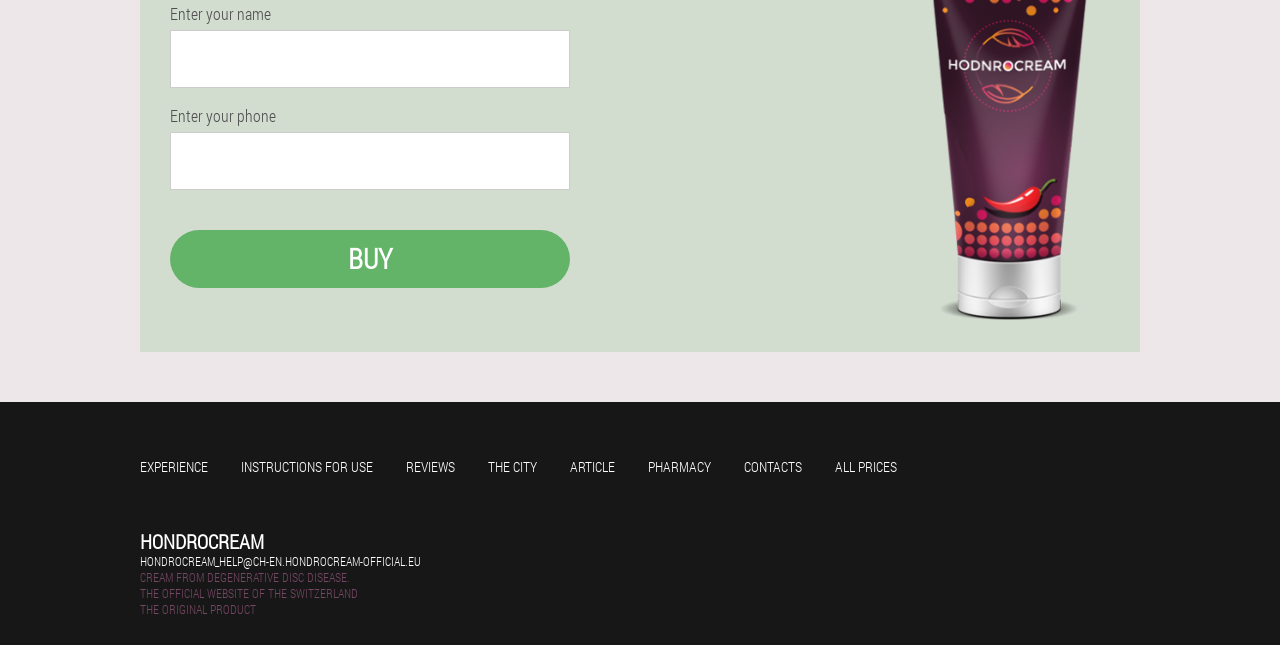What is the button at the top of the page for?
Provide a concise answer using a single word or phrase based on the image.

BUY